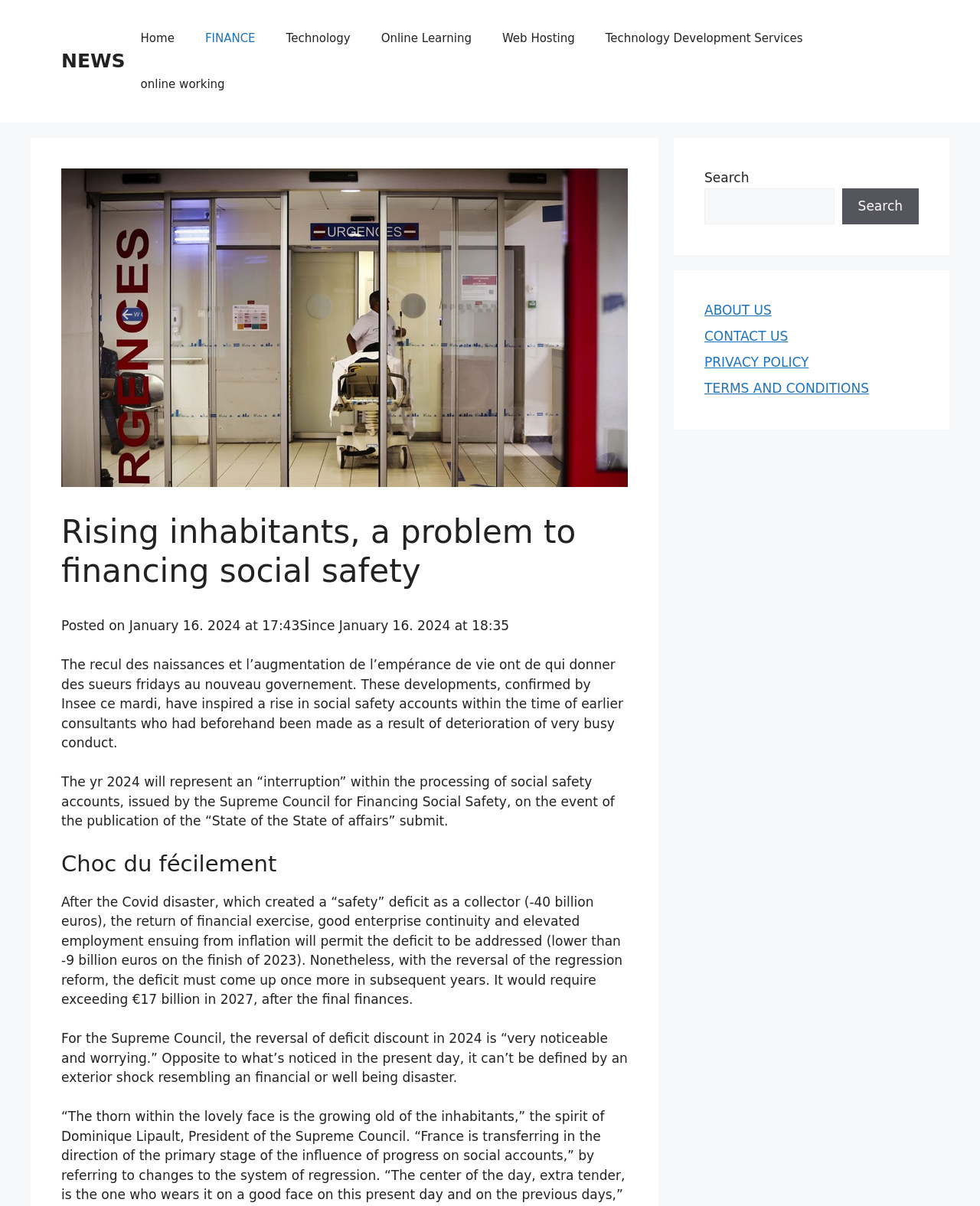Use the information in the screenshot to answer the question comprehensively: What is the topic of the article?

Based on the content of the webpage, specifically the heading 'Rising inhabitants, a problem to financing social safety' and the text 'The recul des naissances et l’augmentation de l’empérance de vie ont de qui donner des sueurs fridays au nouveau governement.', it can be inferred that the topic of the article is related to social safety financing.